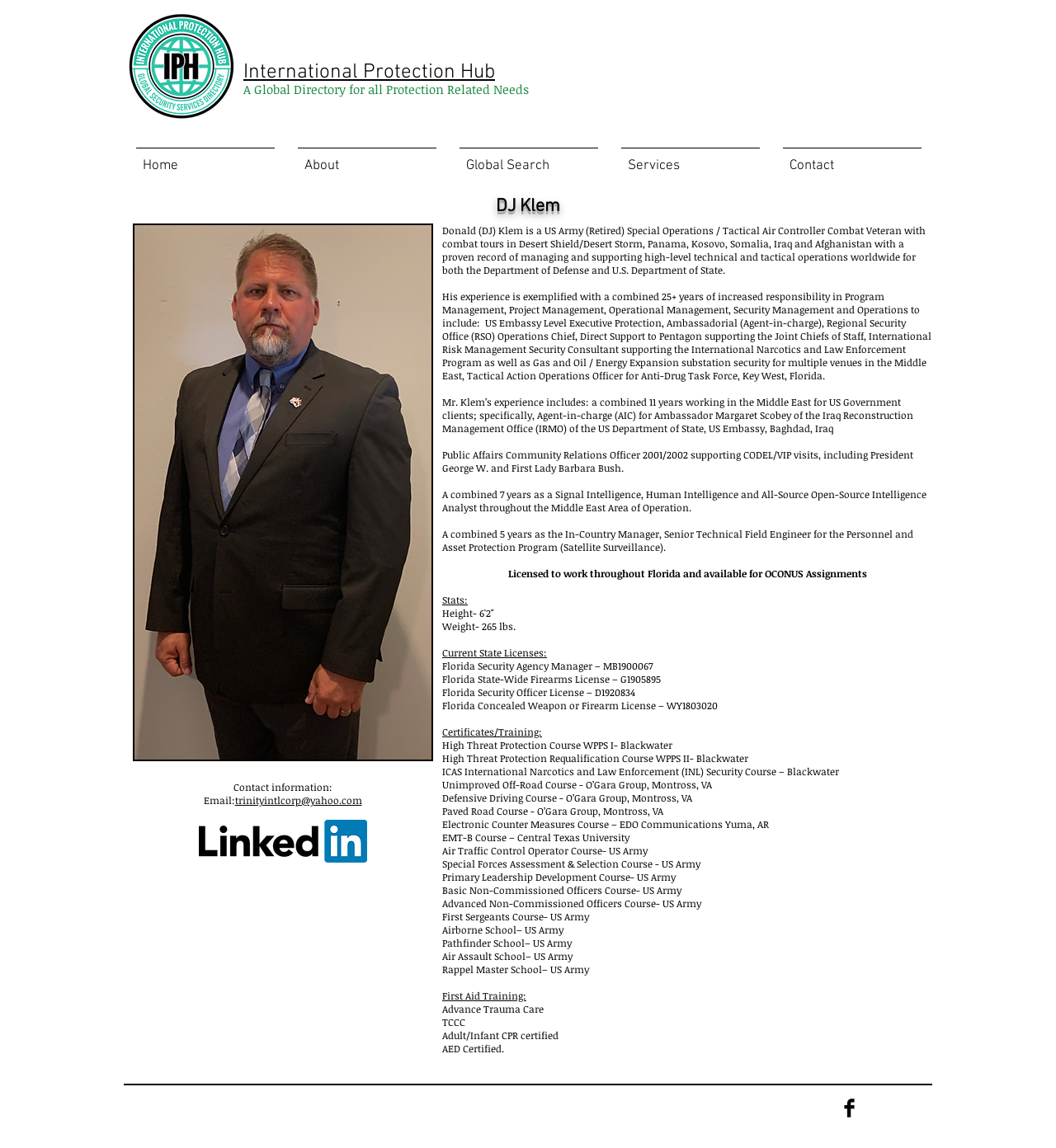What is the name of the person described on this webpage?
Refer to the image and offer an in-depth and detailed answer to the question.

Based on the webpage content, the main heading 'DJ Klem' and the detailed description of the person's experience and skills, it is clear that the webpage is about a person named DJ Klem.